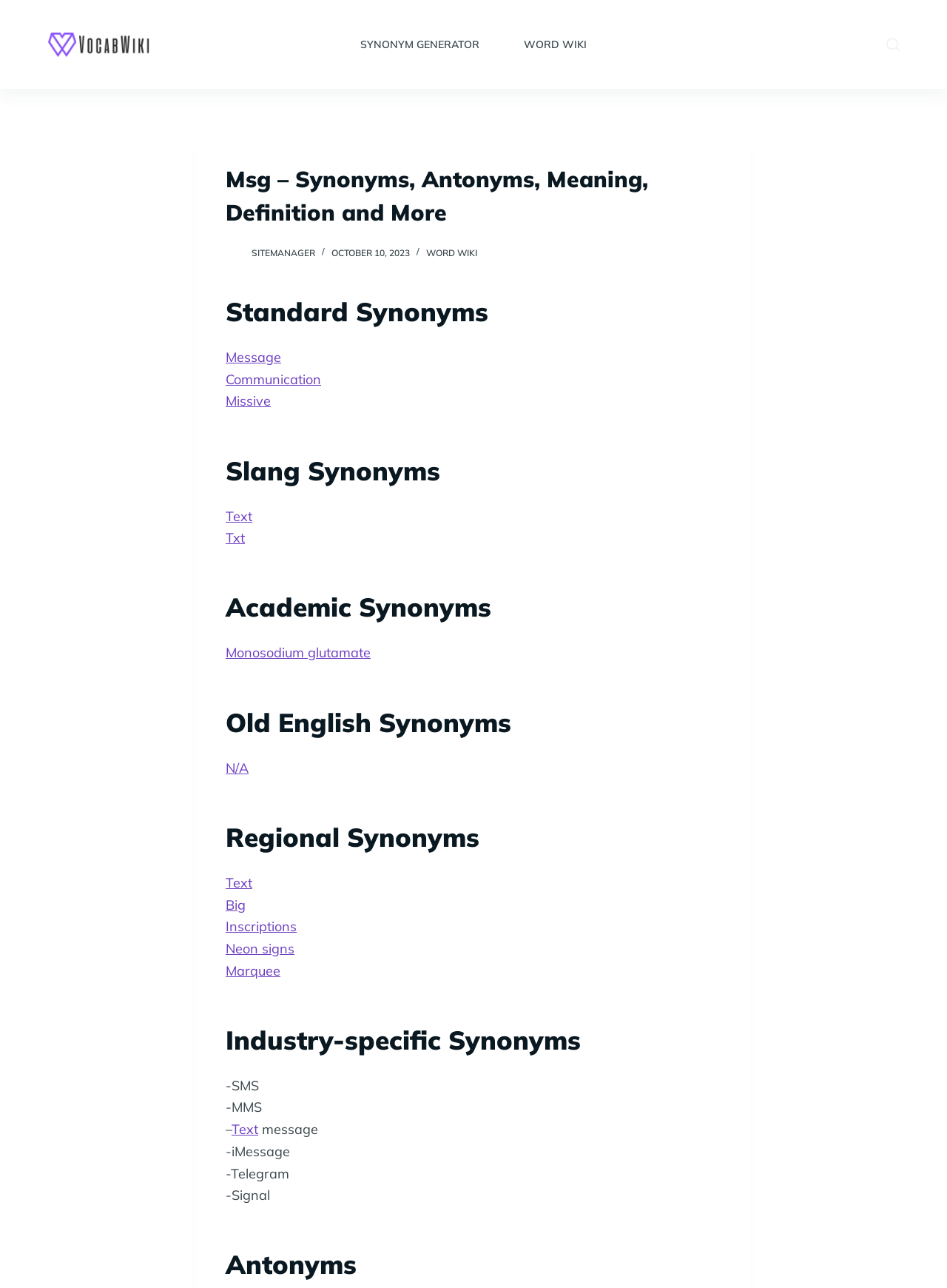Please identify the bounding box coordinates of the element I should click to complete this instruction: 'View the Word Wiki page'. The coordinates should be given as four float numbers between 0 and 1, like this: [left, top, right, bottom].

[0.53, 0.0, 0.643, 0.069]